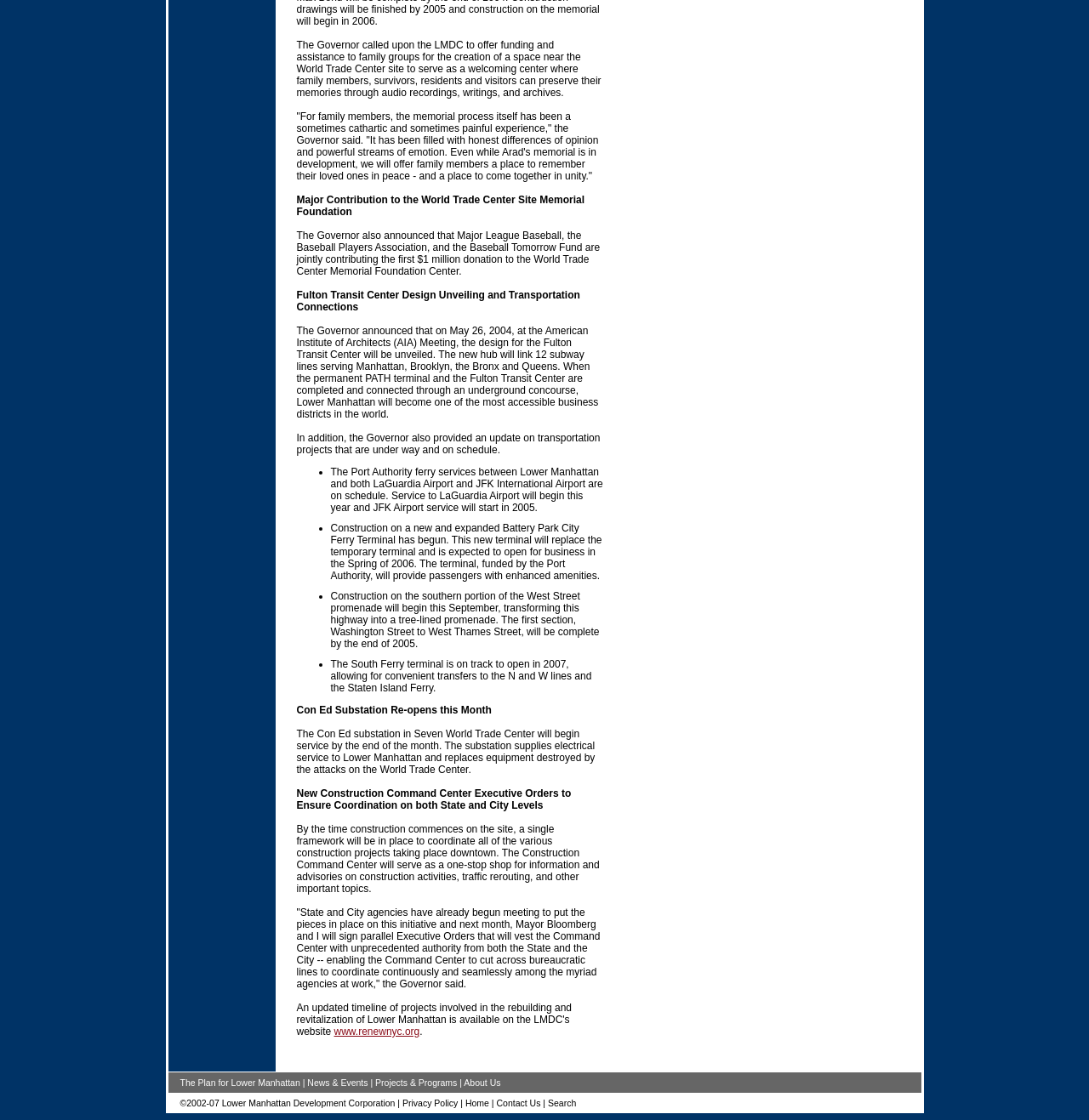Locate the bounding box of the UI element based on this description: "The Plan for Lower Manhattan". Provide four float numbers between 0 and 1 as [left, top, right, bottom].

[0.165, 0.962, 0.276, 0.971]